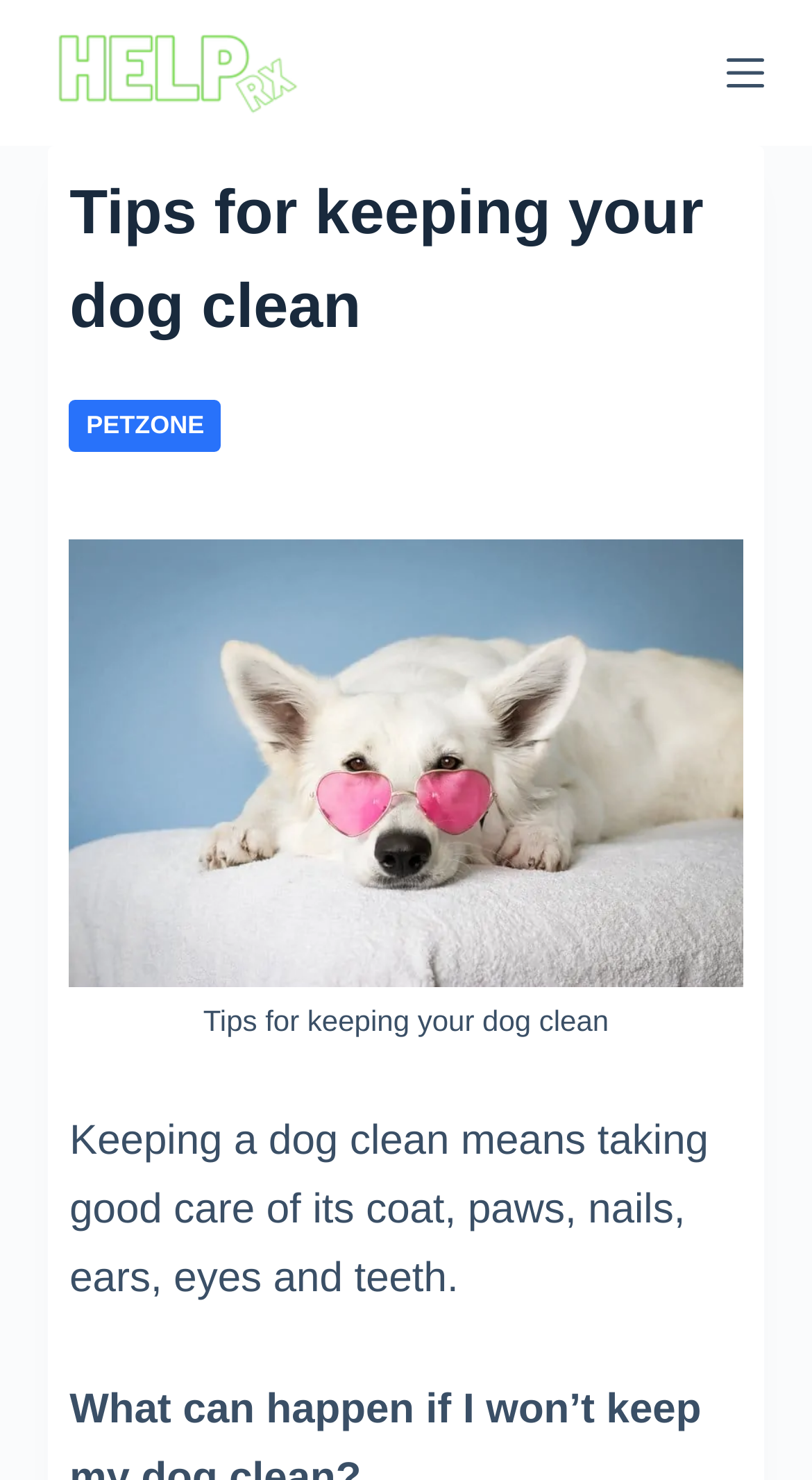What is the principal heading displayed on the webpage?

Tips for keeping your dog clean